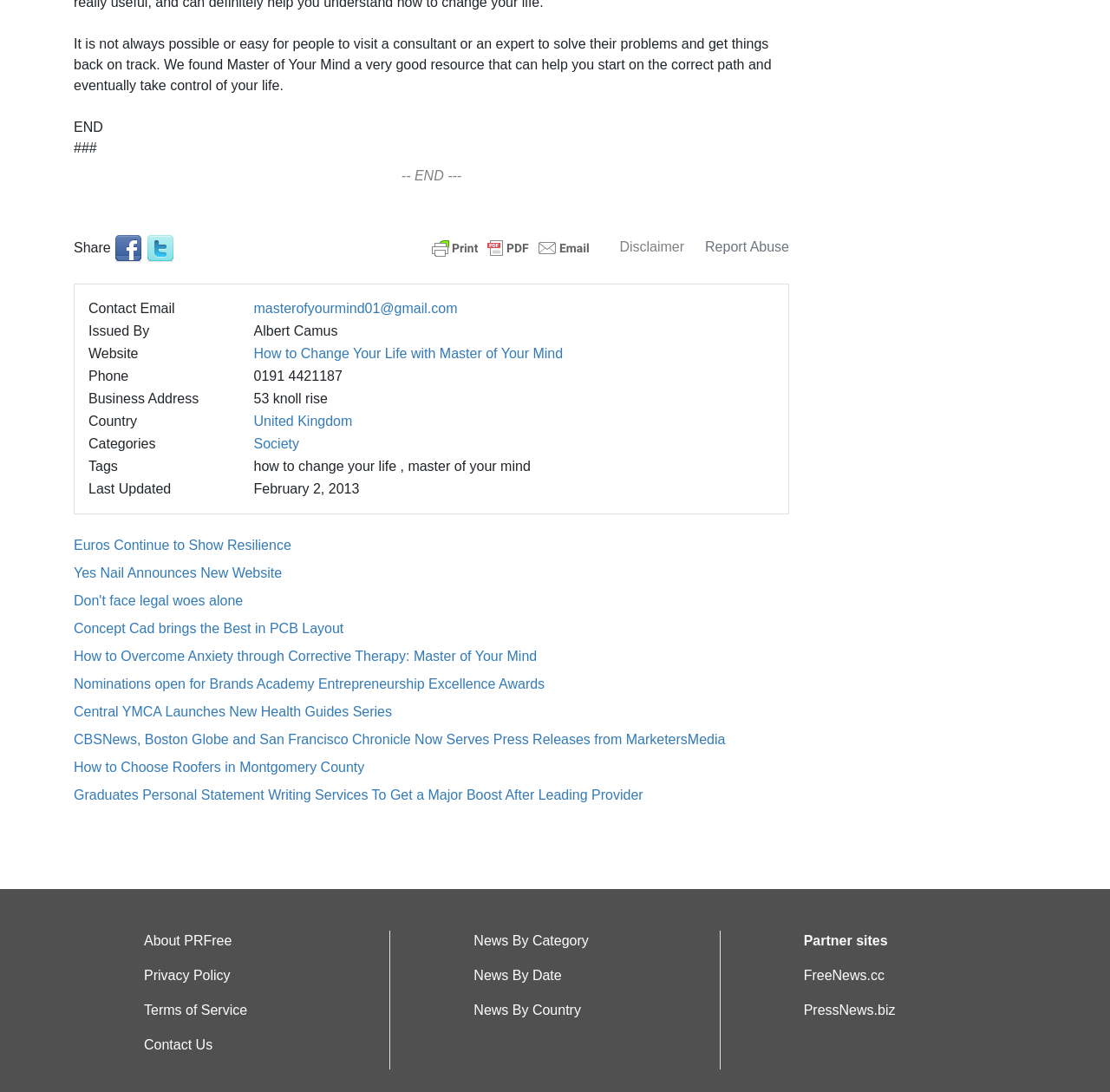What is the contact email of Master of Your Mind?
Please craft a detailed and exhaustive response to the question.

In the table section of the webpage, there is a row with a gridcell labeled 'Contact Email' and another gridcell containing the email address 'masterofyourmind01@gmail.com'. This suggests that this is the contact email of Master of Your Mind.